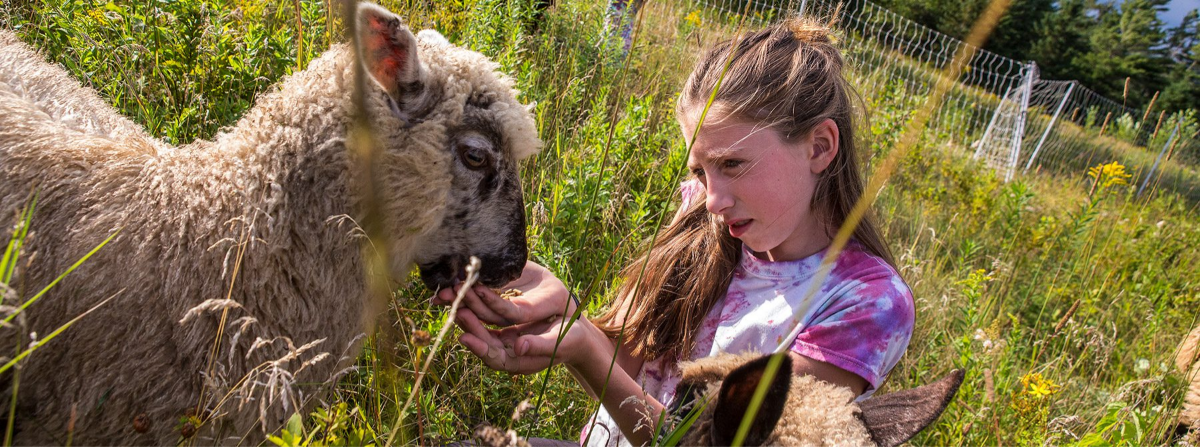What is the sheep doing?
Based on the image, provide a one-word or brief-phrase response.

Gazing back